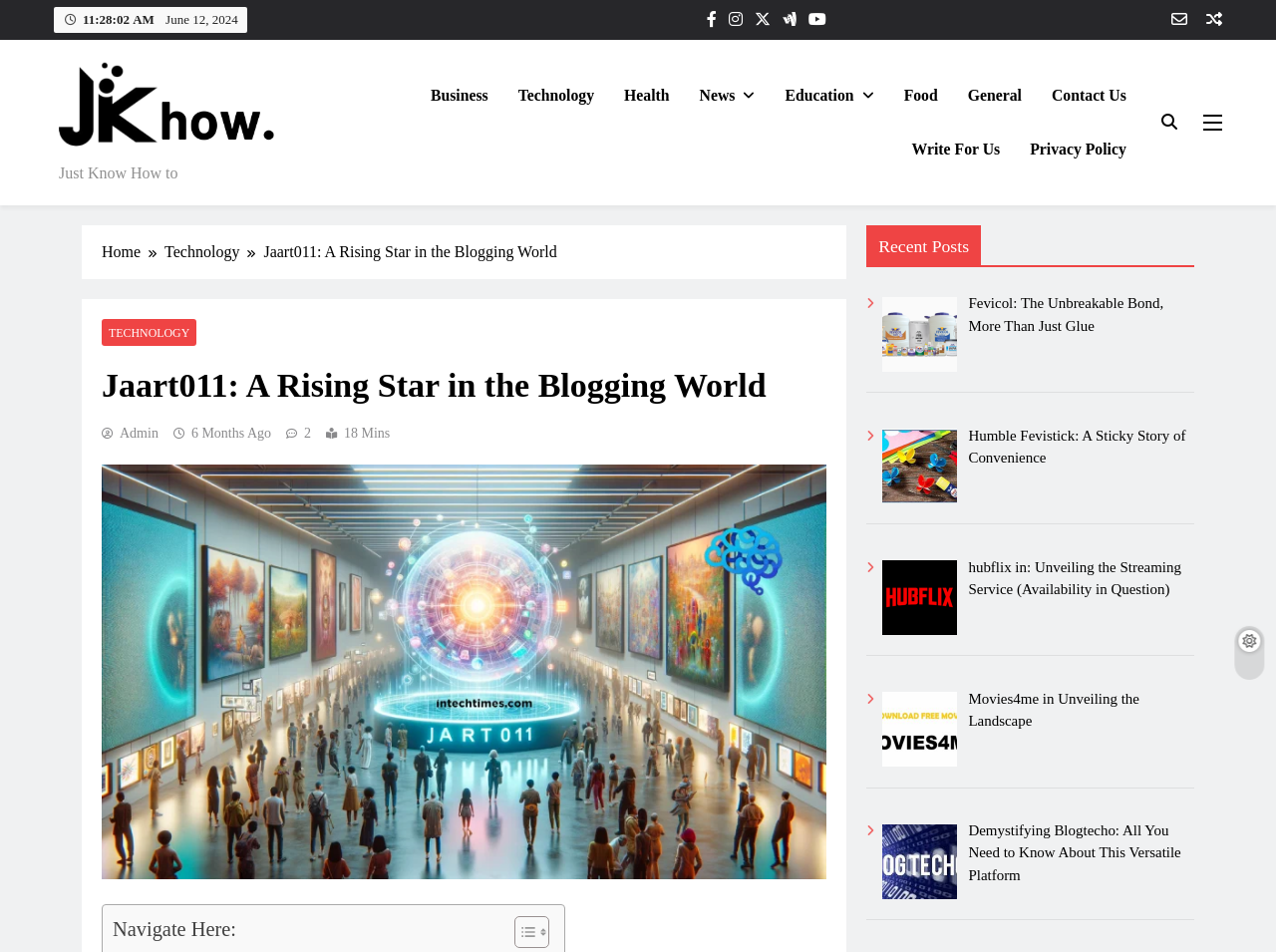Please provide a detailed answer to the question below by examining the image:
What is the date of the latest post?

I found the date 'June 12, 2024' at the top of the webpage, which is likely to be the date of the latest post.